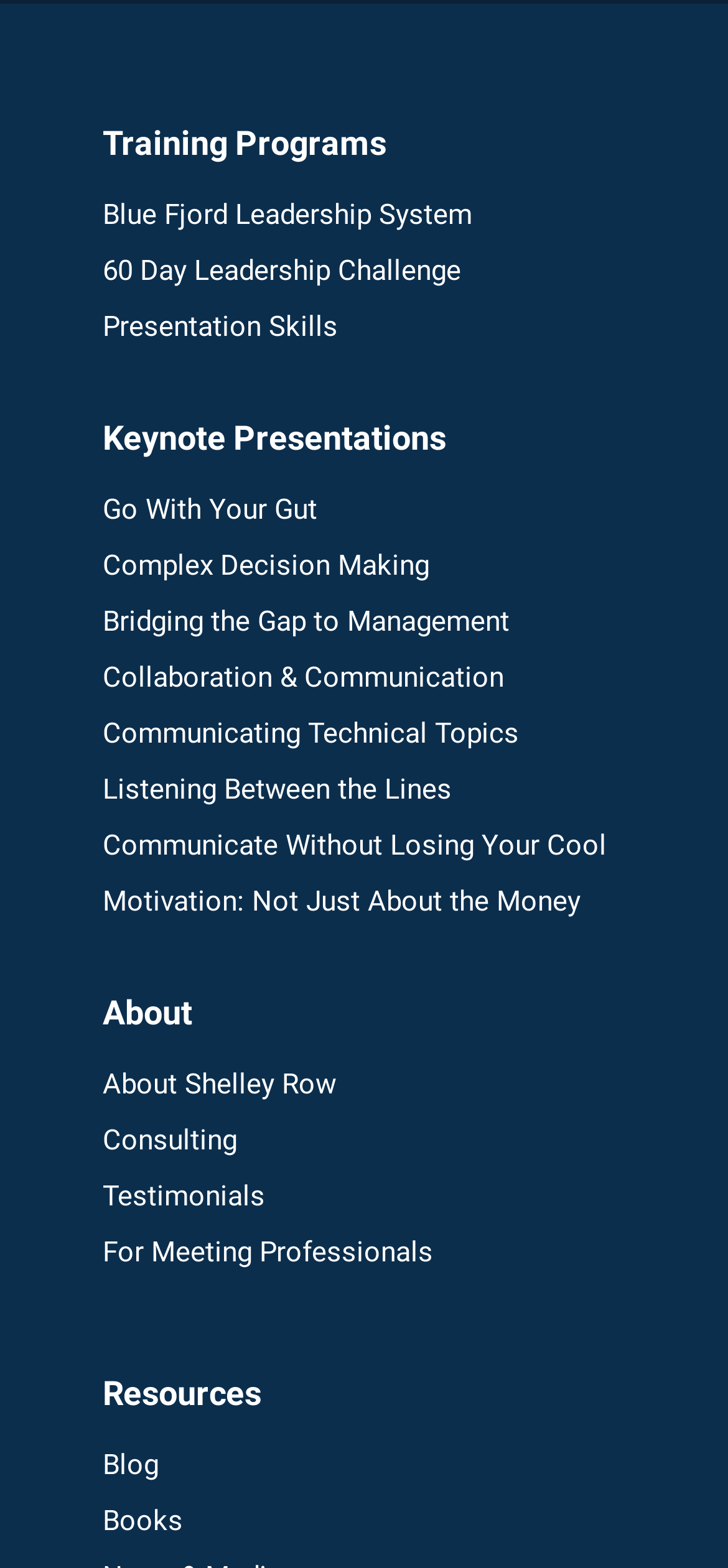Please specify the bounding box coordinates in the format (top-left x, top-left y, bottom-right x, bottom-right y), with values ranging from 0 to 1. Identify the bounding box for the UI component described as follows: Bridging the Gap to Management

[0.141, 0.386, 0.953, 0.42]